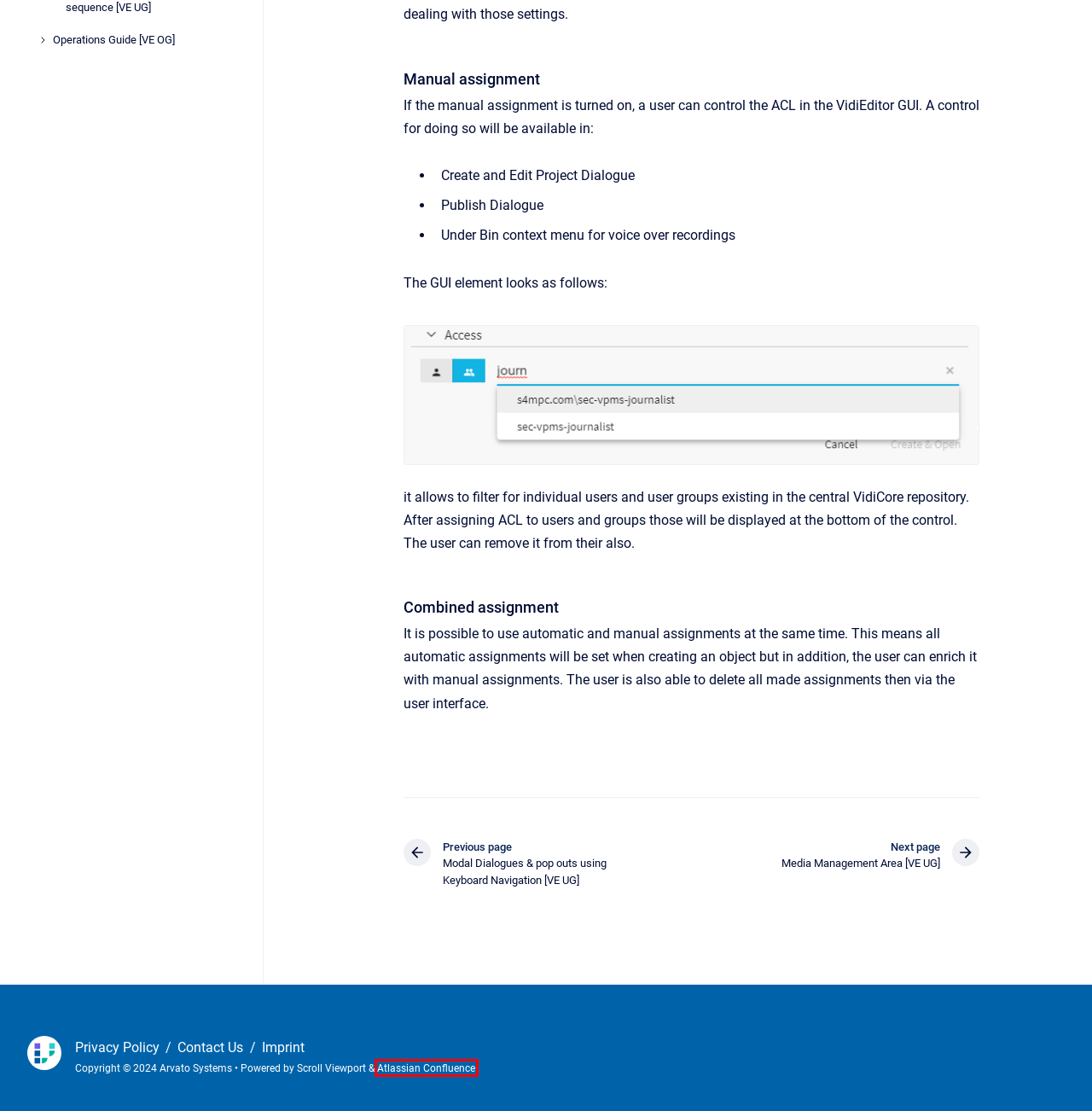Examine the screenshot of a webpage featuring a red bounding box and identify the best matching webpage description for the new page that results from clicking the element within the box. Here are the options:
A. Contact for Scalable Solutions | Vidispine
B. Arvato Systems Imprint | Vidispine
C. Jira Service Management
D. Privacy Policy - Arvato Systems
E. Scroll Apps for Confluence
F. API Reference — Vidispine REST API 24.1.2 documentation
G. Customer Knowledge Base
H. Confluence | Your Remote-Friendly Team Workspace | Atlassian

H